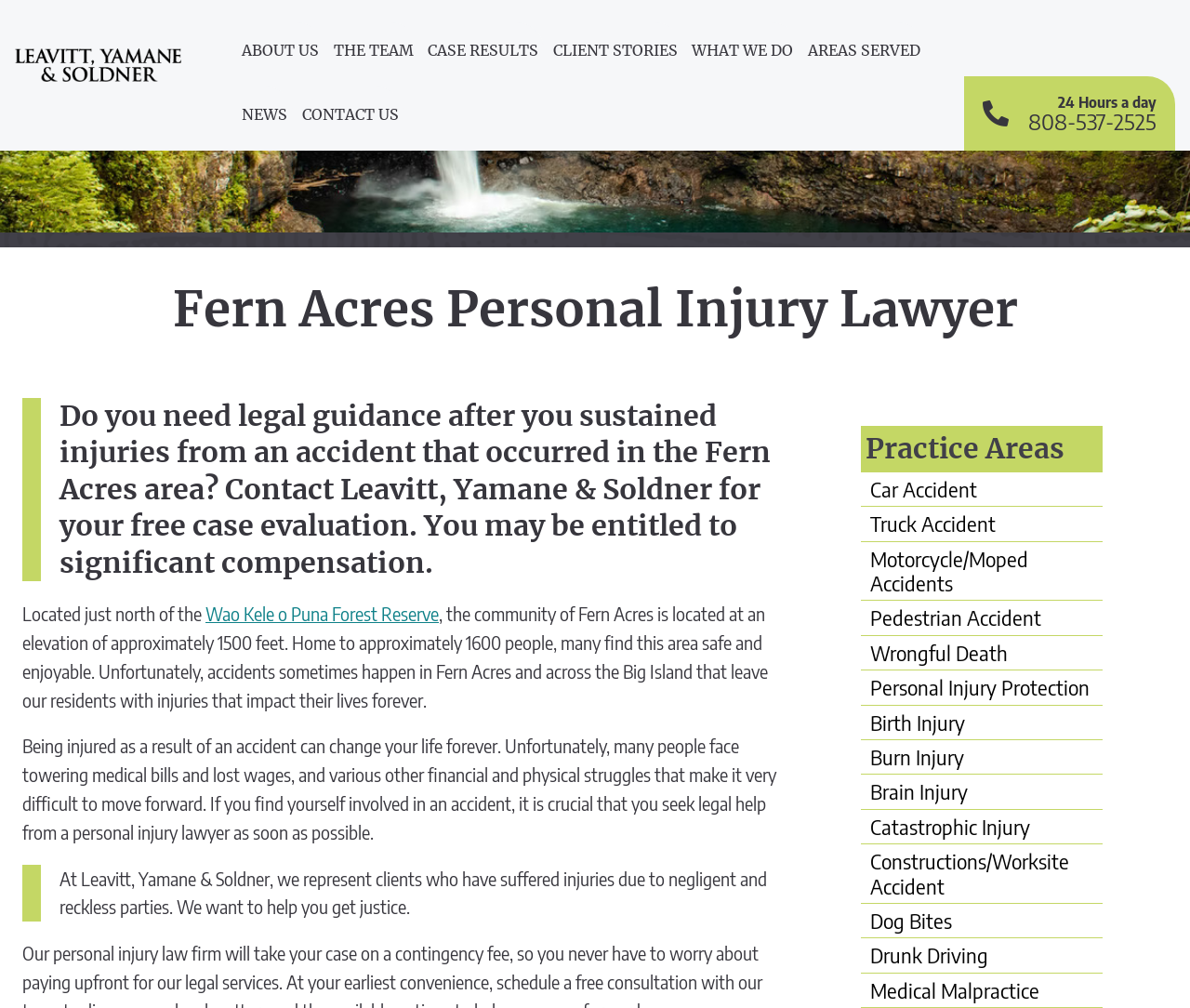Determine the main heading text of the webpage.

Fern Acres Personal Injury Lawyer